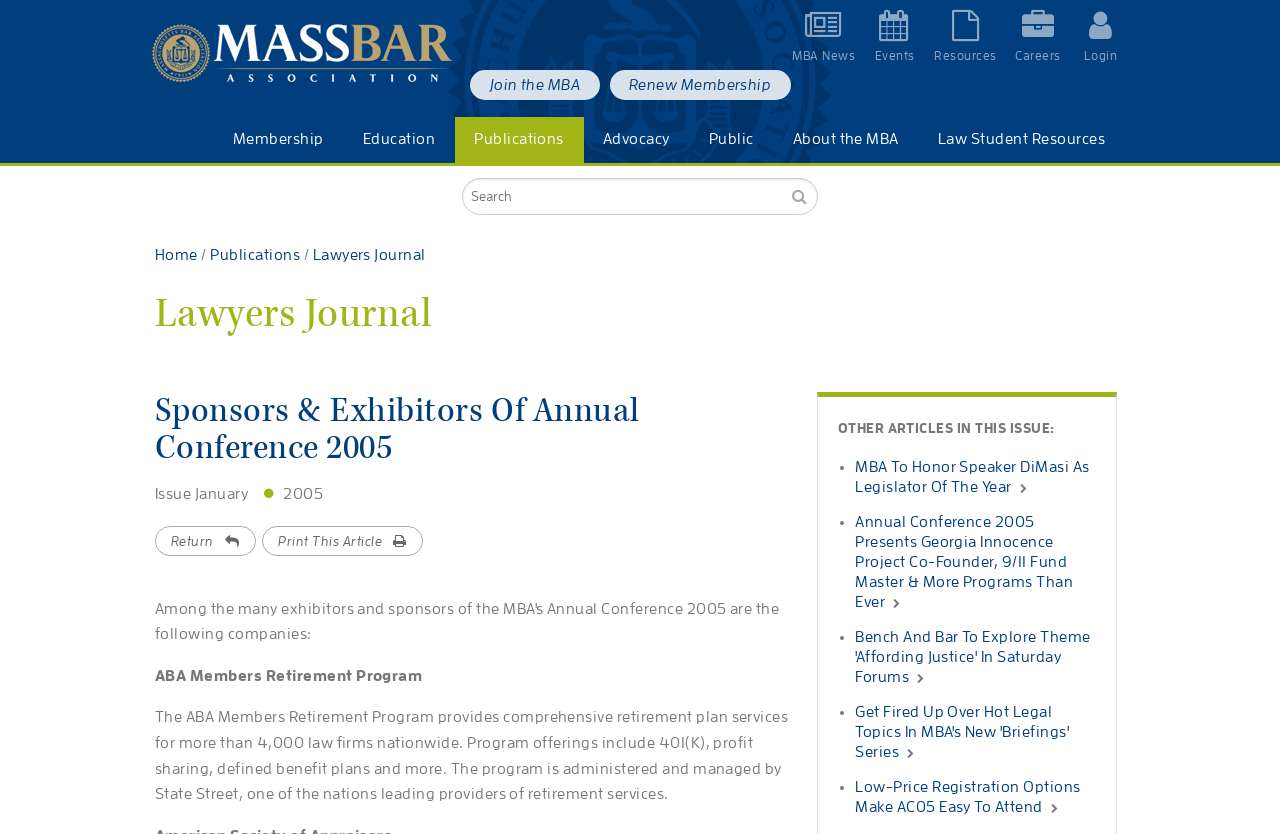Determine the bounding box coordinates of the region that needs to be clicked to achieve the task: "Click on MBA News".

[0.619, 0.0, 0.683, 0.09]